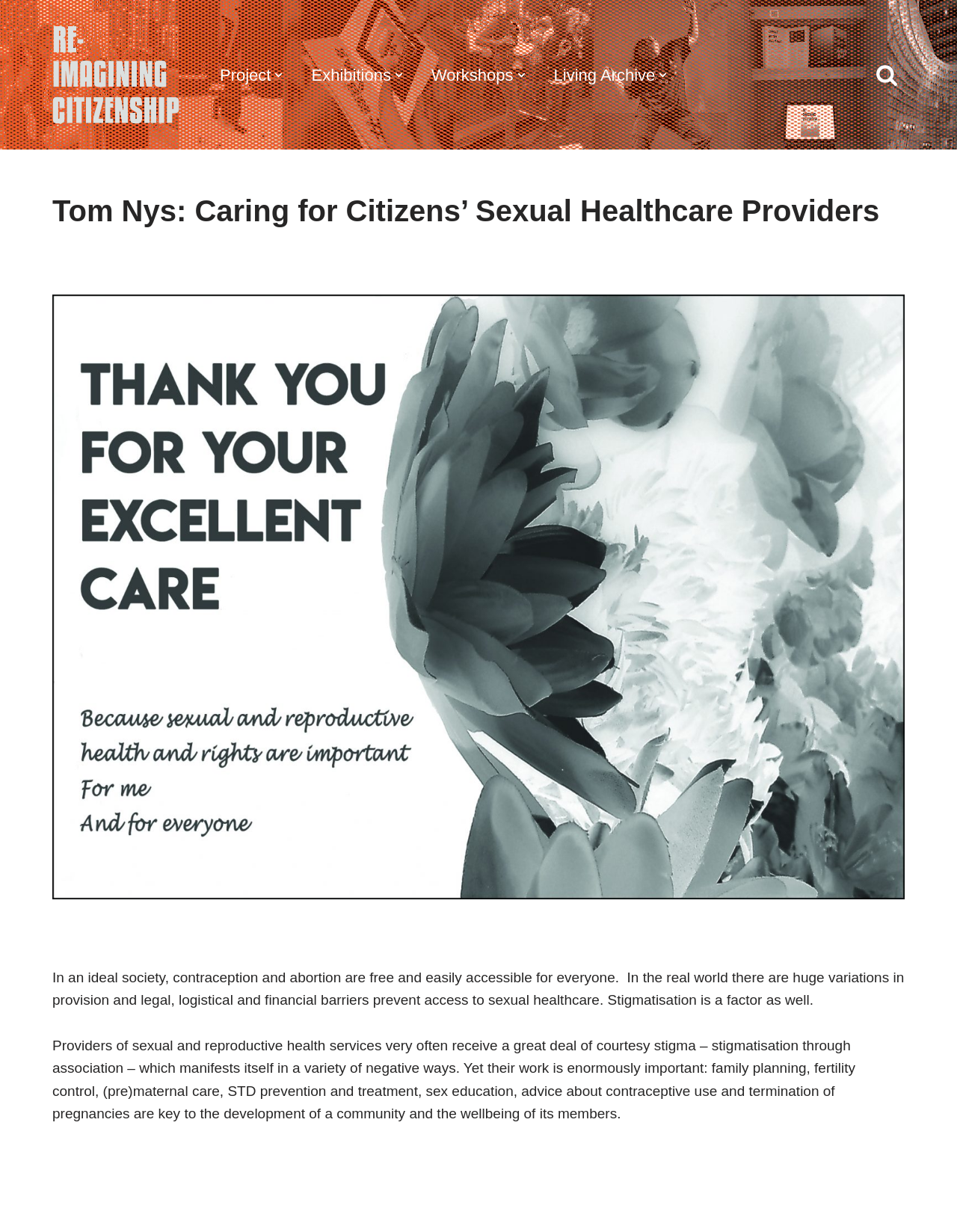Extract the bounding box coordinates for the UI element described by the text: "Living Archive". The coordinates should be in the form of [left, top, right, bottom] with values between 0 and 1.

[0.579, 0.05, 0.685, 0.072]